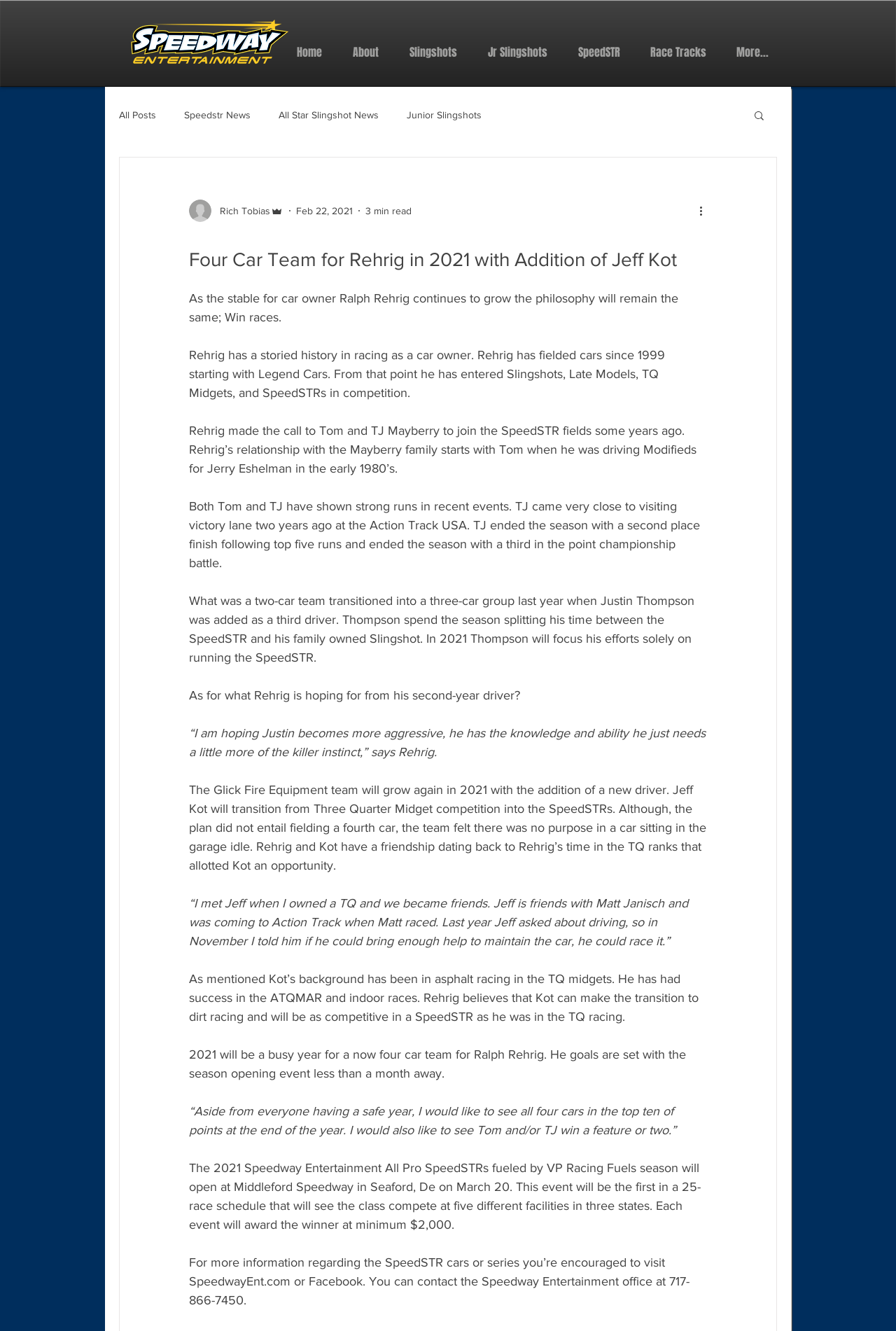Find the bounding box coordinates of the clickable area that will achieve the following instruction: "Read the article about Karmma Calling".

None